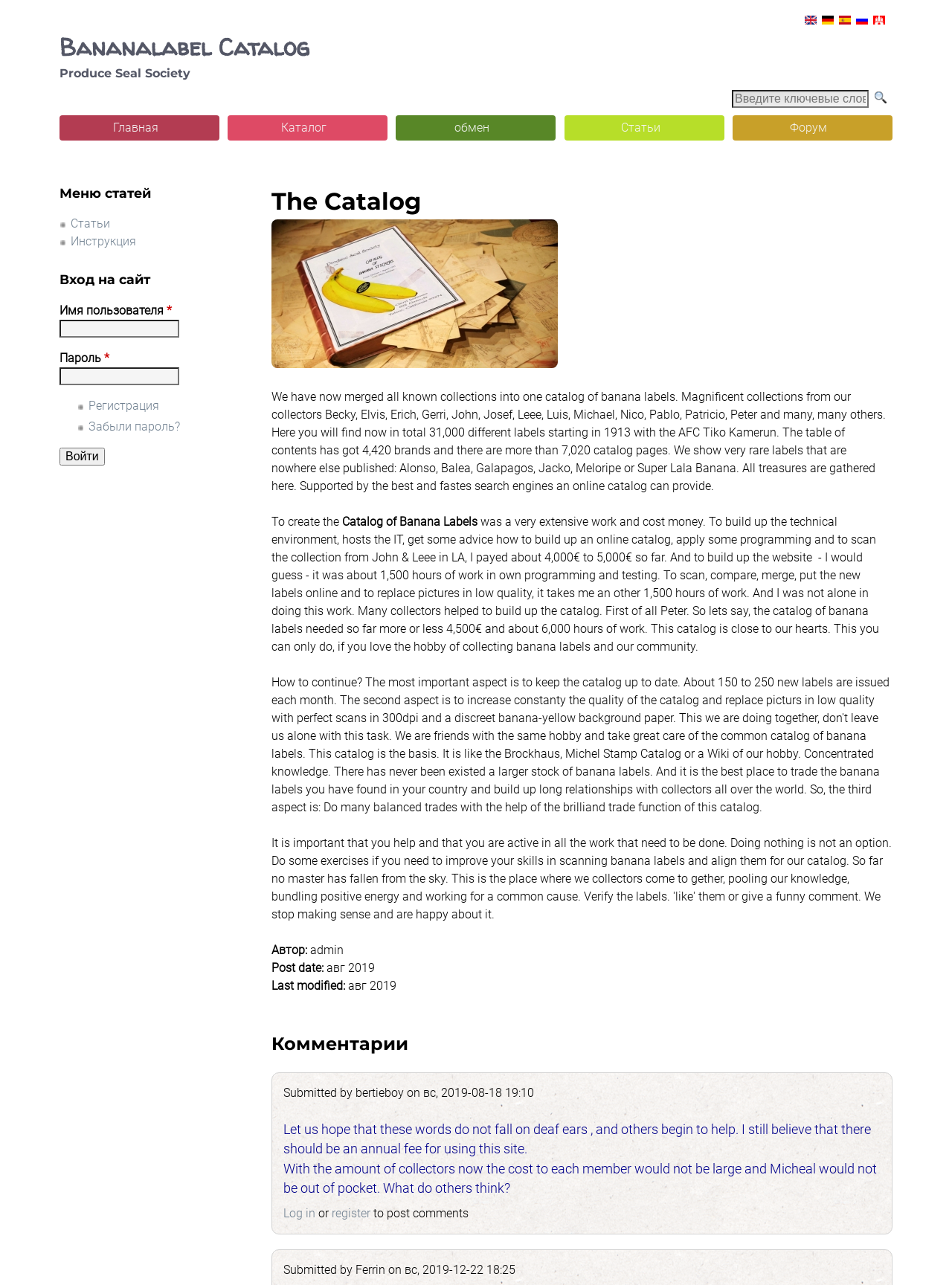Find the bounding box coordinates of the clickable area required to complete the following action: "search for banana labels".

[0.769, 0.07, 0.912, 0.084]